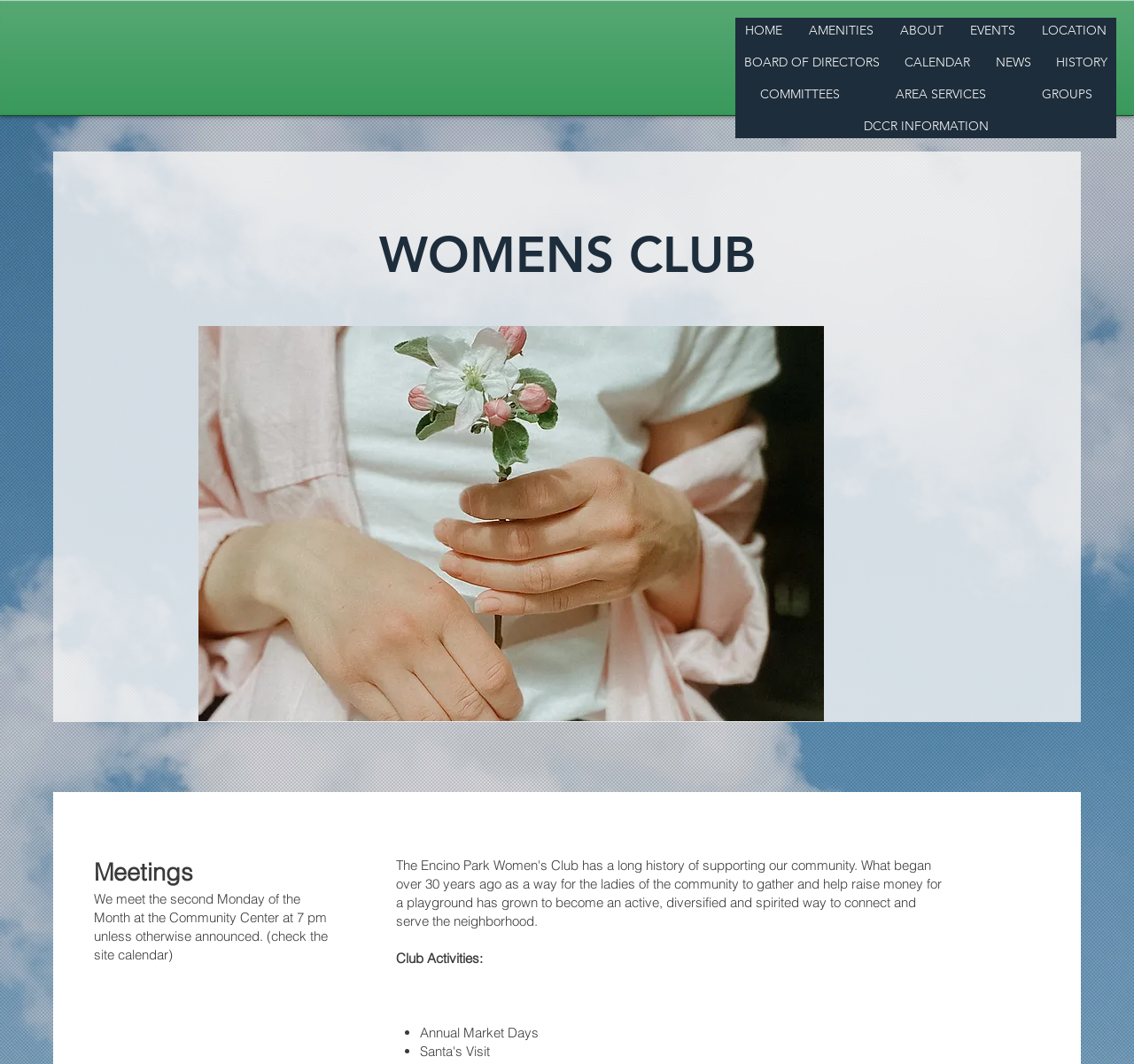Identify the bounding box coordinates of the region that needs to be clicked to carry out this instruction: "learn about the board of directors". Provide these coordinates as four float numbers ranging from 0 to 1, i.e., [left, top, right, bottom].

[0.648, 0.047, 0.784, 0.07]